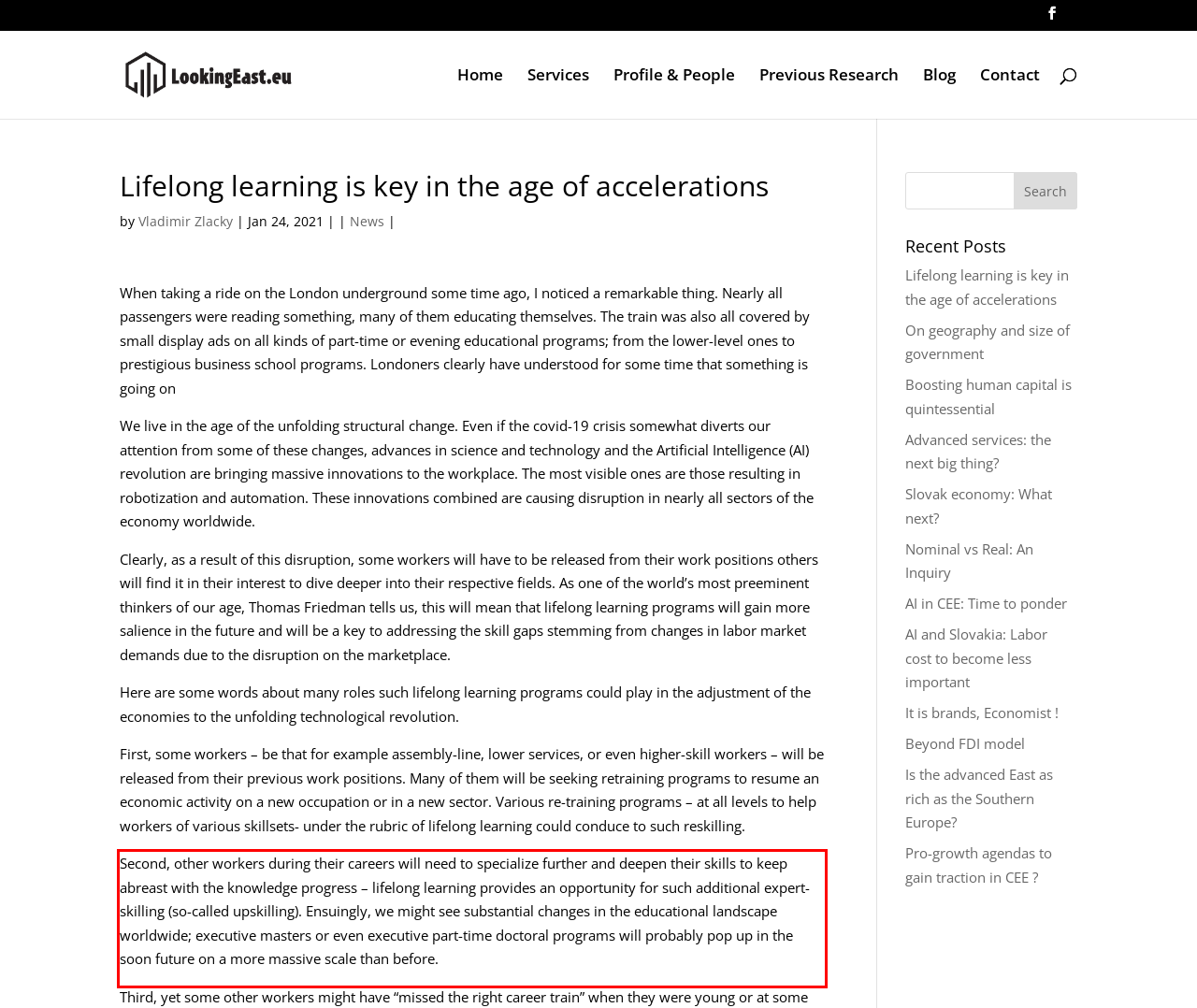Please use OCR to extract the text content from the red bounding box in the provided webpage screenshot.

Second, other workers during their careers will need to specialize further and deepen their skills to keep abreast with the knowledge progress – lifelong learning provides an opportunity for such additional expert-skilling (so-called upskilling). Ensuingly, we might see substantial changes in the educational landscape worldwide; executive masters or even executive part-time doctoral programs will probably pop up in the soon future on a more massive scale than before.